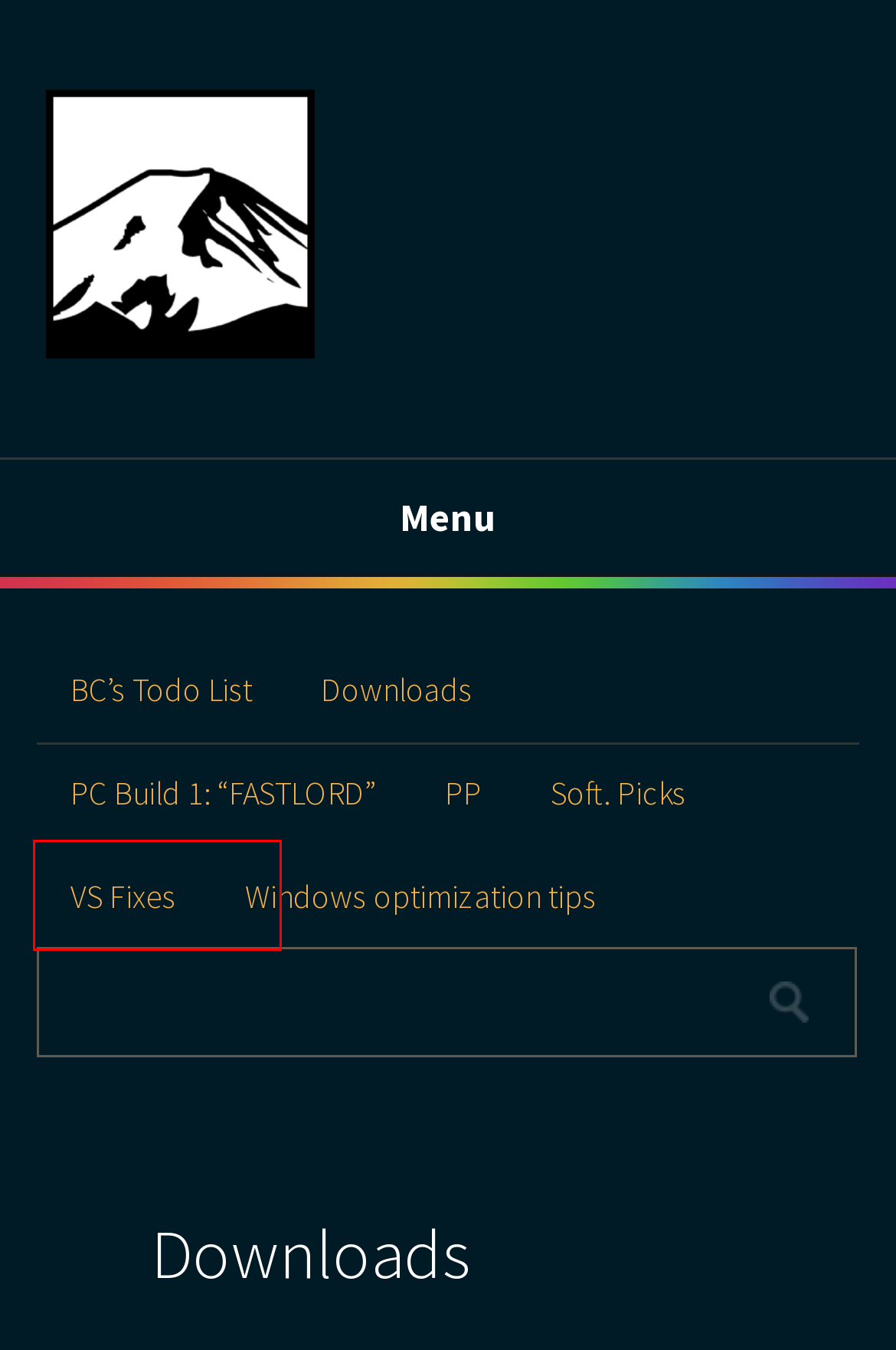After examining the screenshot of a webpage with a red bounding box, choose the most accurate webpage description that corresponds to the new page after clicking the element inside the red box. Here are the candidates:
A. BC’s Todo List | BASeCamp Programming Blog
B. Blog Tool, Publishing Platform, and CMS – WordPress.org
C. VS Fixes | BASeCamp Programming Blog
D. PC Build 1: “FASTLORD” | BASeCamp Programming Blog
E. PP | BASeCamp Programming Blog
F. Windows optimization tips | BASeCamp Programming Blog
G. How to make non-news into a sensational article. | BASeCamp Programming Blog
H. Soft. Picks | BASeCamp Programming Blog

C